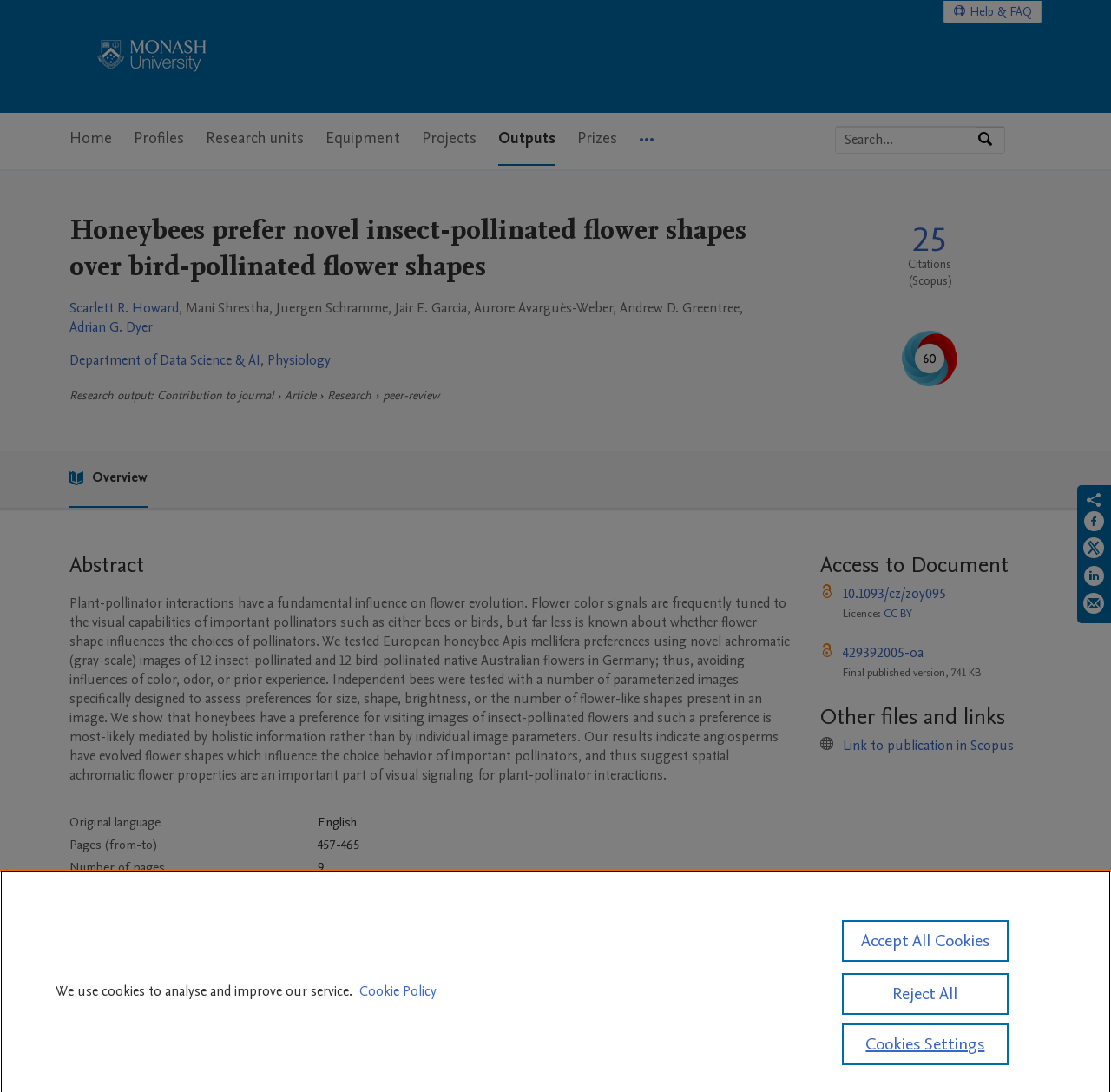Please provide a short answer using a single word or phrase for the question:
What is the name of the university?

Monash University